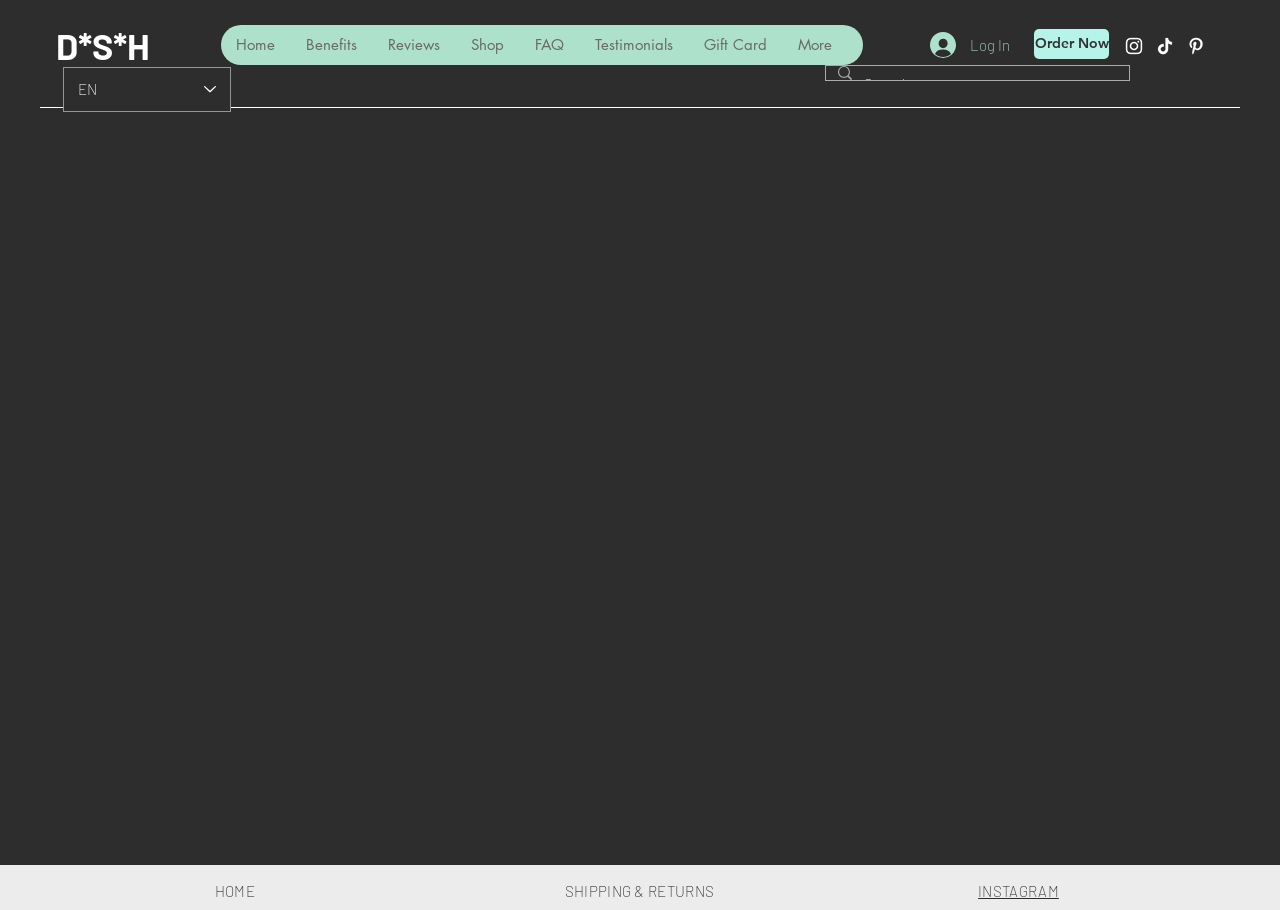How many navigation links are there?
Can you provide a detailed and comprehensive answer to the question?

I counted the number of links under the 'Site' navigation element, which are 'Home', 'Benefits', 'Reviews', 'Shop', 'FAQ', 'Testimonials', 'Gift Card', and 'More'. There are 8 links in total.